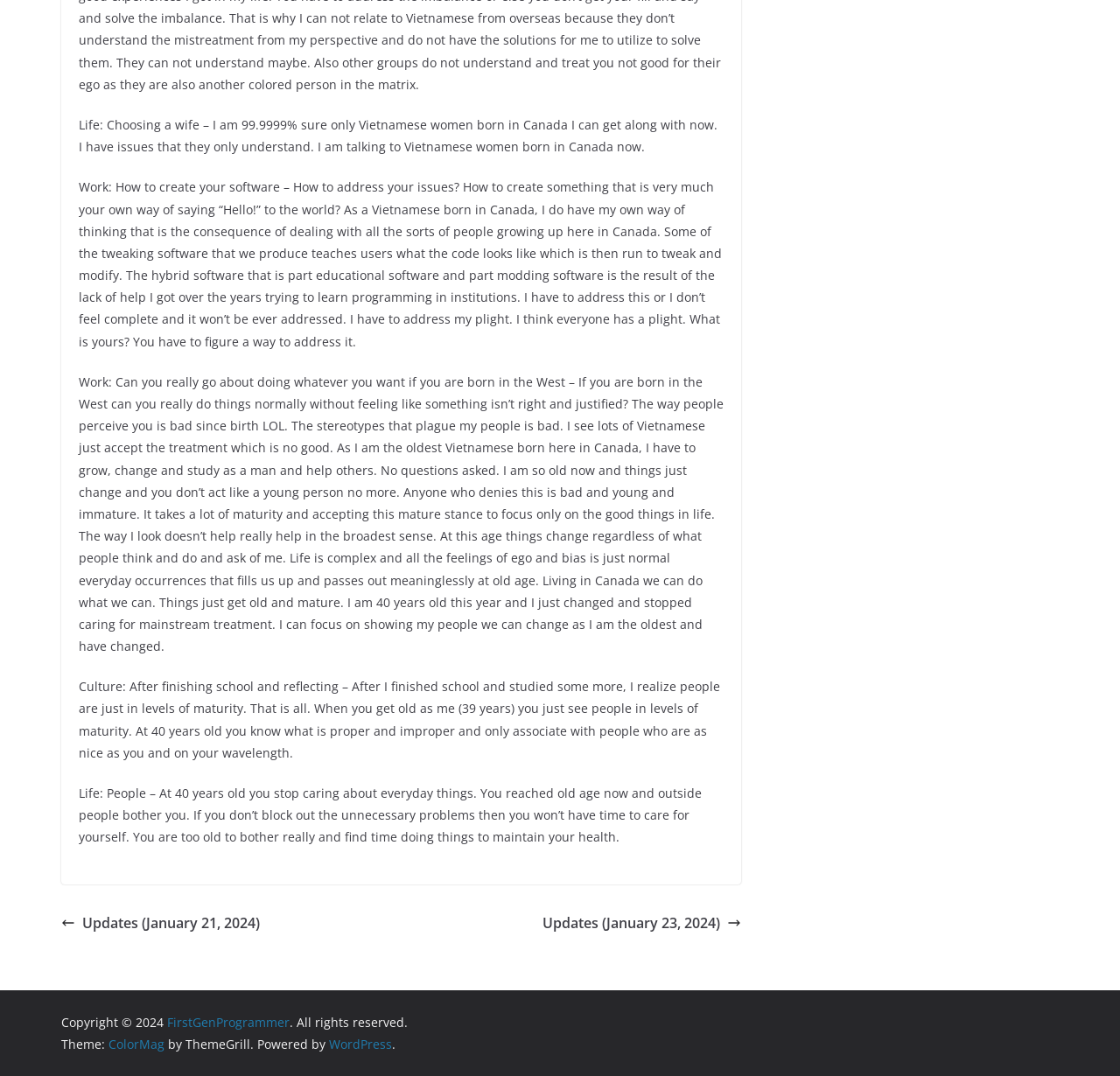What is the theme of the website?
Answer the question with a detailed explanation, including all necessary information.

The theme of the website is mentioned at the bottom of the page as 'Theme: ColorMag by ThemeGrill'.